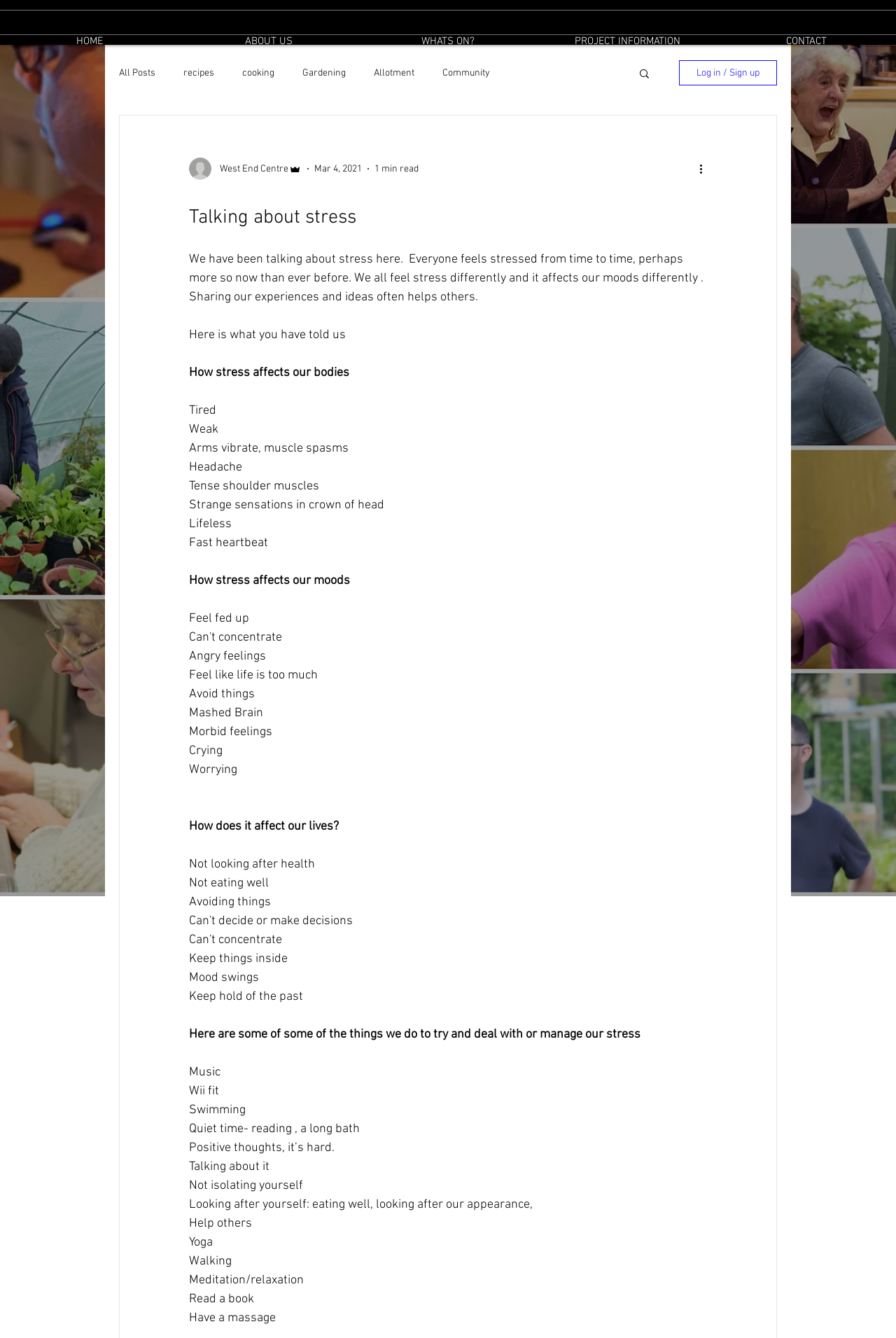Find the bounding box coordinates for the area that must be clicked to perform this action: "Read about recipes".

[0.205, 0.05, 0.239, 0.059]